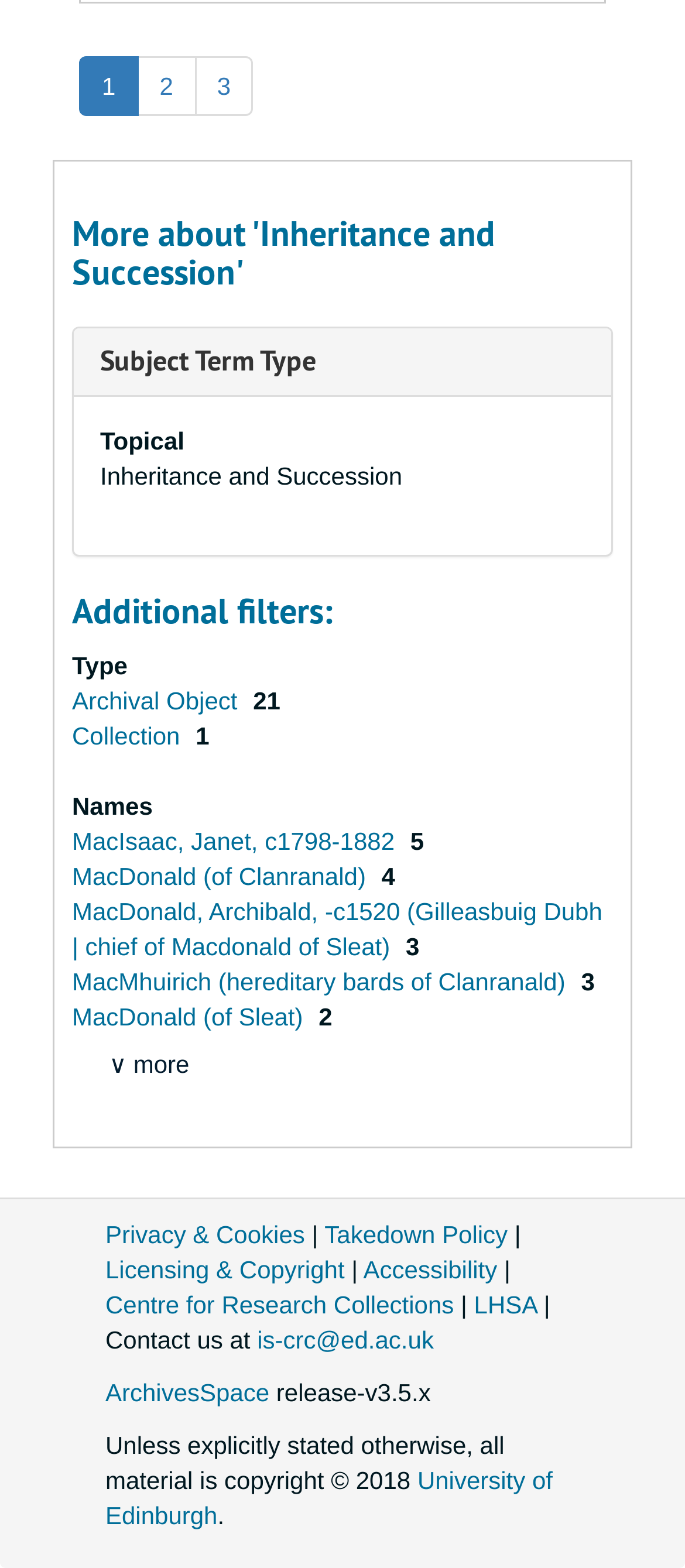Please specify the coordinates of the bounding box for the element that should be clicked to carry out this instruction: "Contact us at 'is-crc@ed.ac.uk'". The coordinates must be four float numbers between 0 and 1, formatted as [left, top, right, bottom].

[0.375, 0.845, 0.633, 0.863]